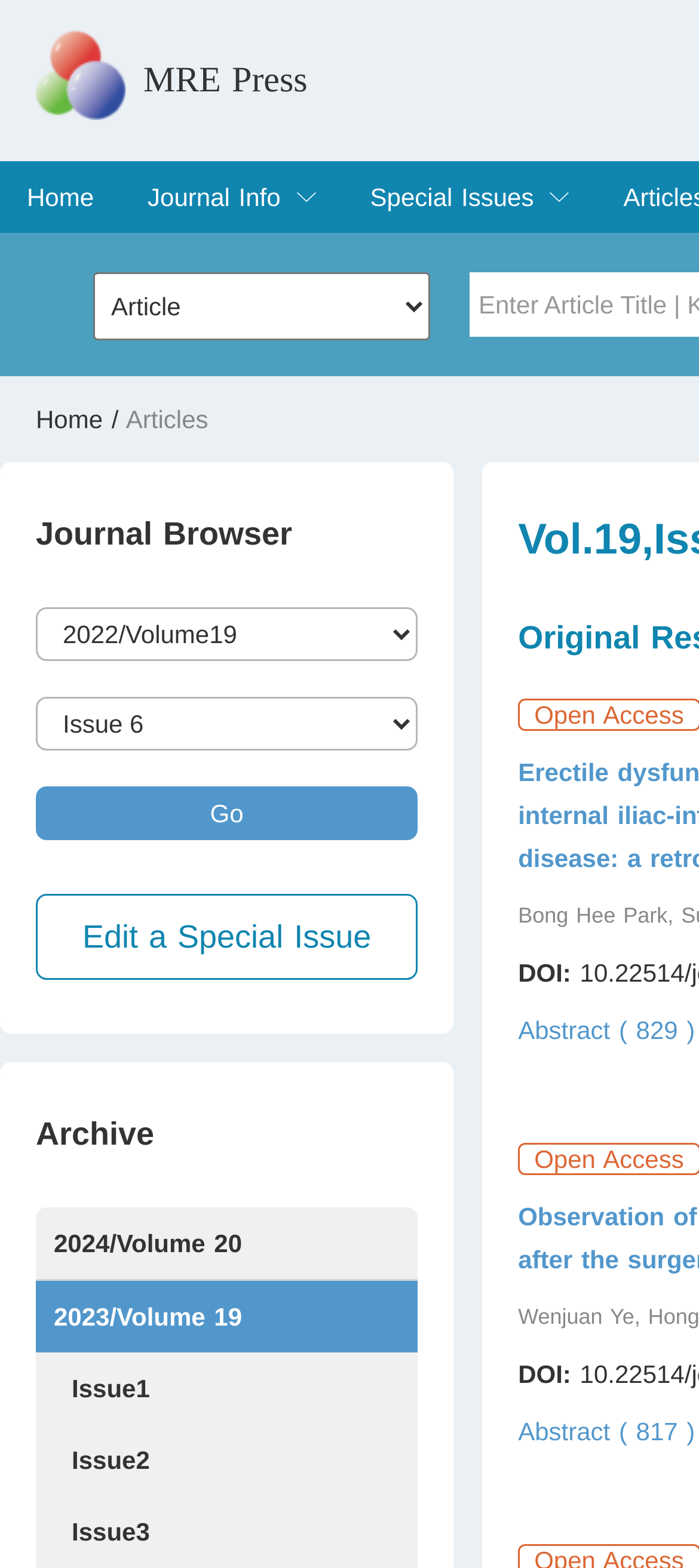Give a one-word or one-phrase response to the question: 
How many special issues are listed?

1